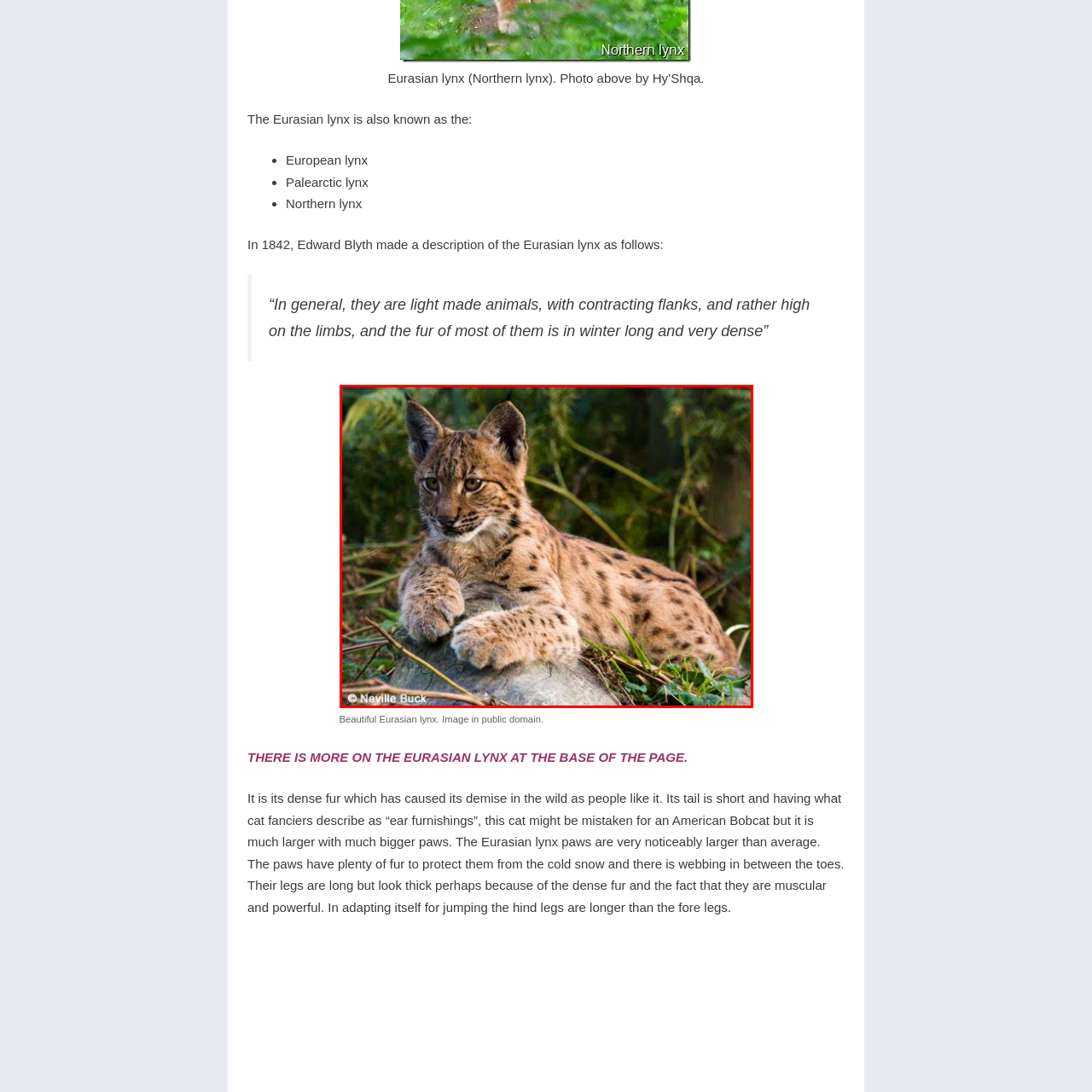What is notable about the Eurasian lynx's fur?
Observe the image within the red bounding box and formulate a detailed response using the visual elements present.

The caption highlights the Eurasian lynx's dense fur, which is not only an adaptation to cold environments but also a contributing factor to its challenges in the wild due to hunting for its fur.